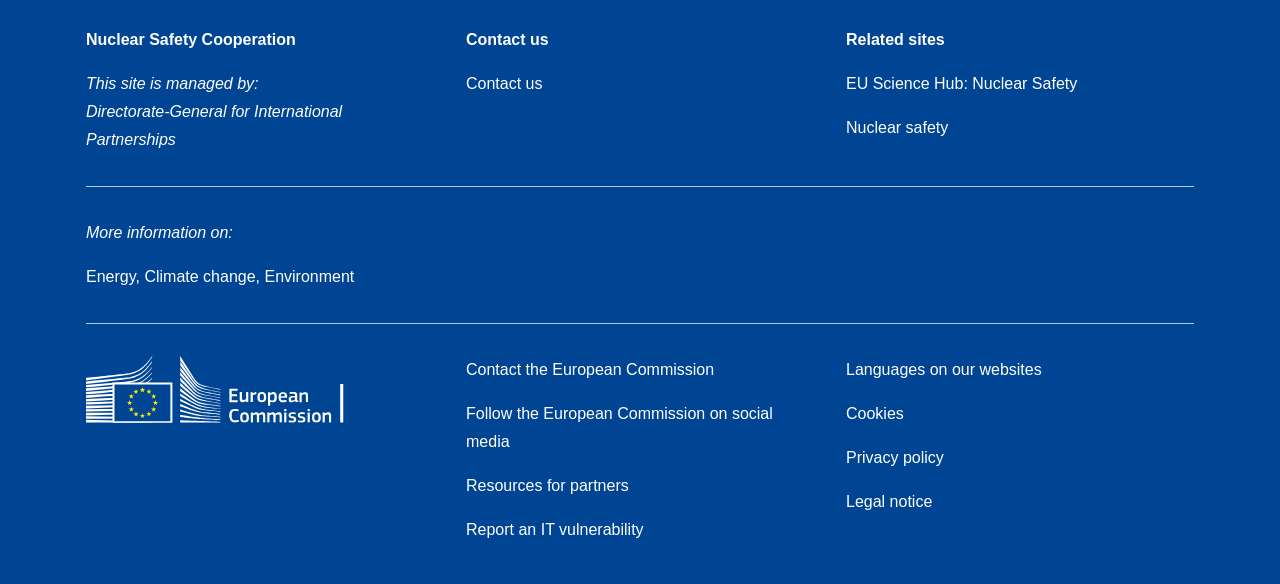Please determine the bounding box coordinates of the element's region to click in order to carry out the following instruction: "Contact us". The coordinates should be four float numbers between 0 and 1, i.e., [left, top, right, bottom].

[0.364, 0.128, 0.424, 0.157]